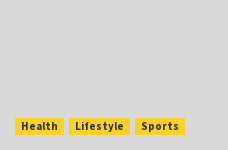What type of content do the links likely lead to?
Can you offer a detailed and complete answer to this question?

The caption suggests that each link likely leads to articles or resources that further elaborate on the themes of health, lifestyle choices, and sports-related content, providing a comprehensive approach to engaging with these important areas of life.